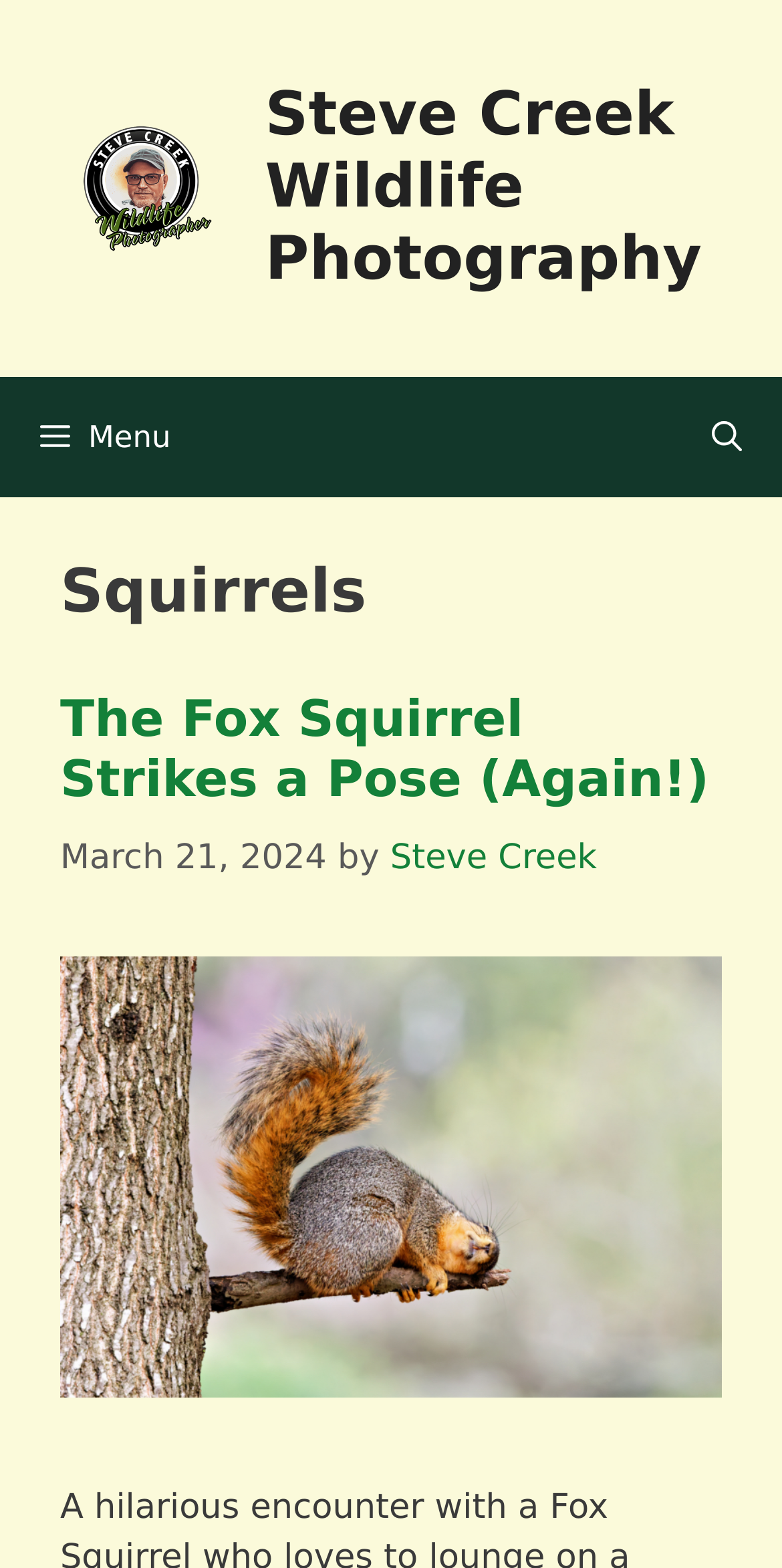Given the element description Steve Creek Wildlife Photography, specify the bounding box coordinates of the corresponding UI element in the format (top-left x, top-left y, bottom-right x, bottom-right y). All values must be between 0 and 1.

[0.339, 0.051, 0.897, 0.188]